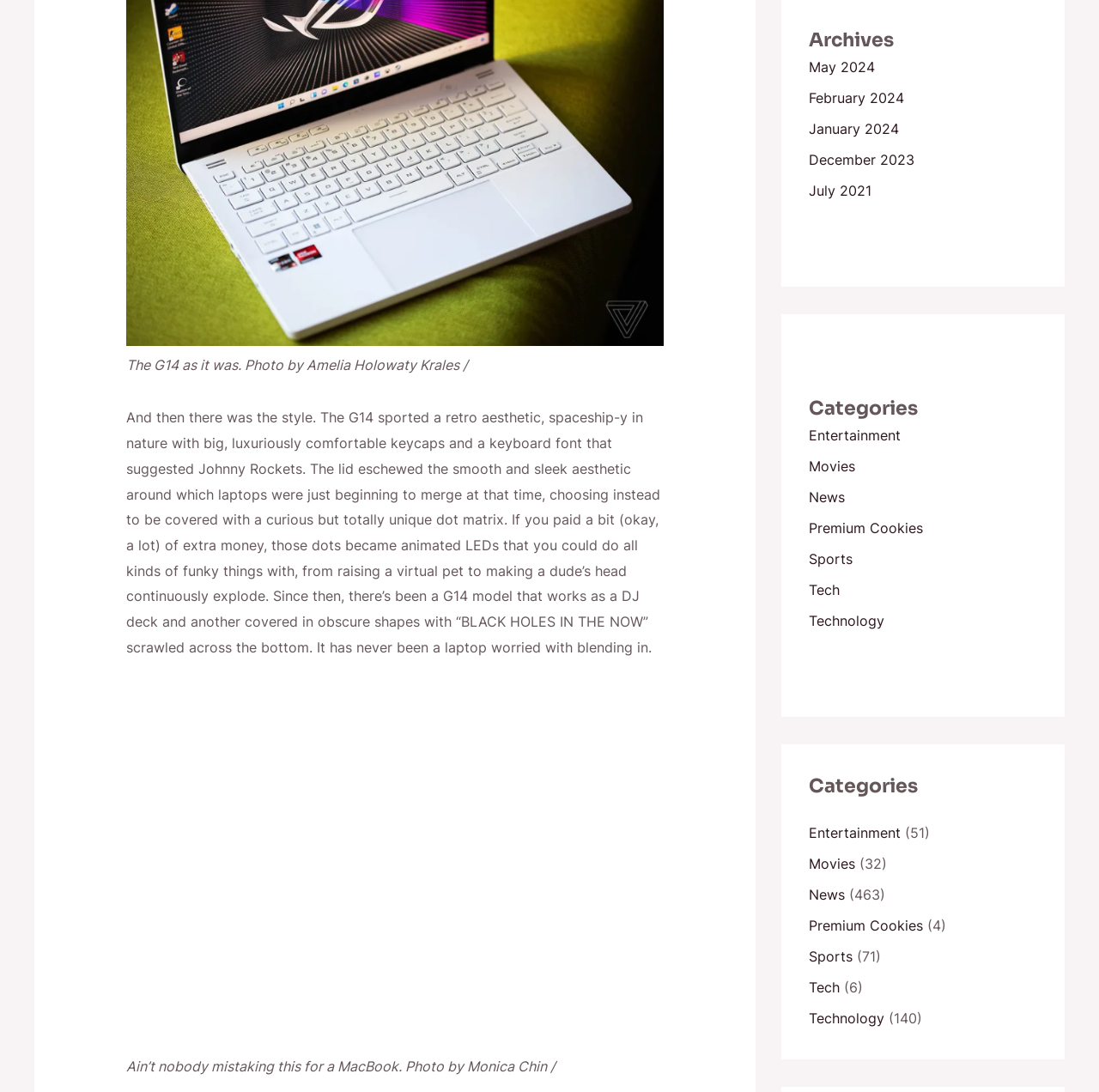Provide a thorough and detailed response to the question by examining the image: 
What is the purpose of the 'Archives' section?

The 'Archives' section appears to be a way to access past articles, with links to specific months and years, suggesting that users can browse through older content.